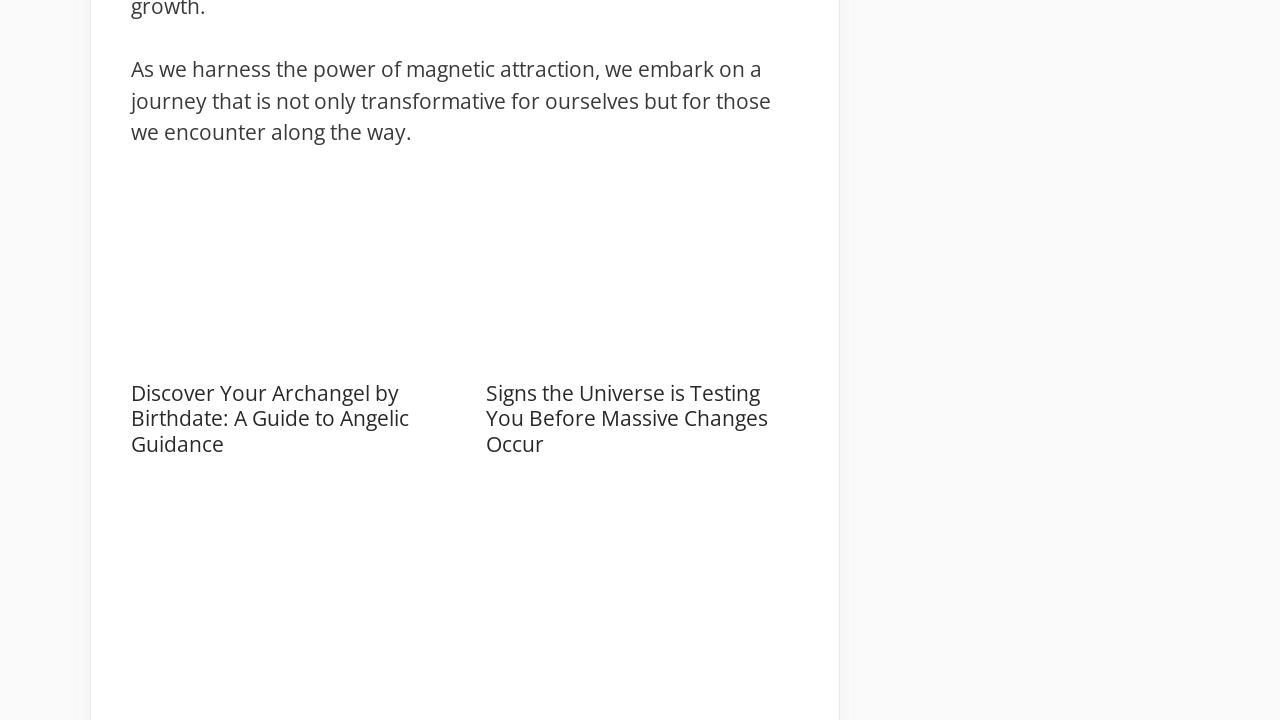Pinpoint the bounding box coordinates of the clickable element to carry out the following instruction: "Search for a term."

None